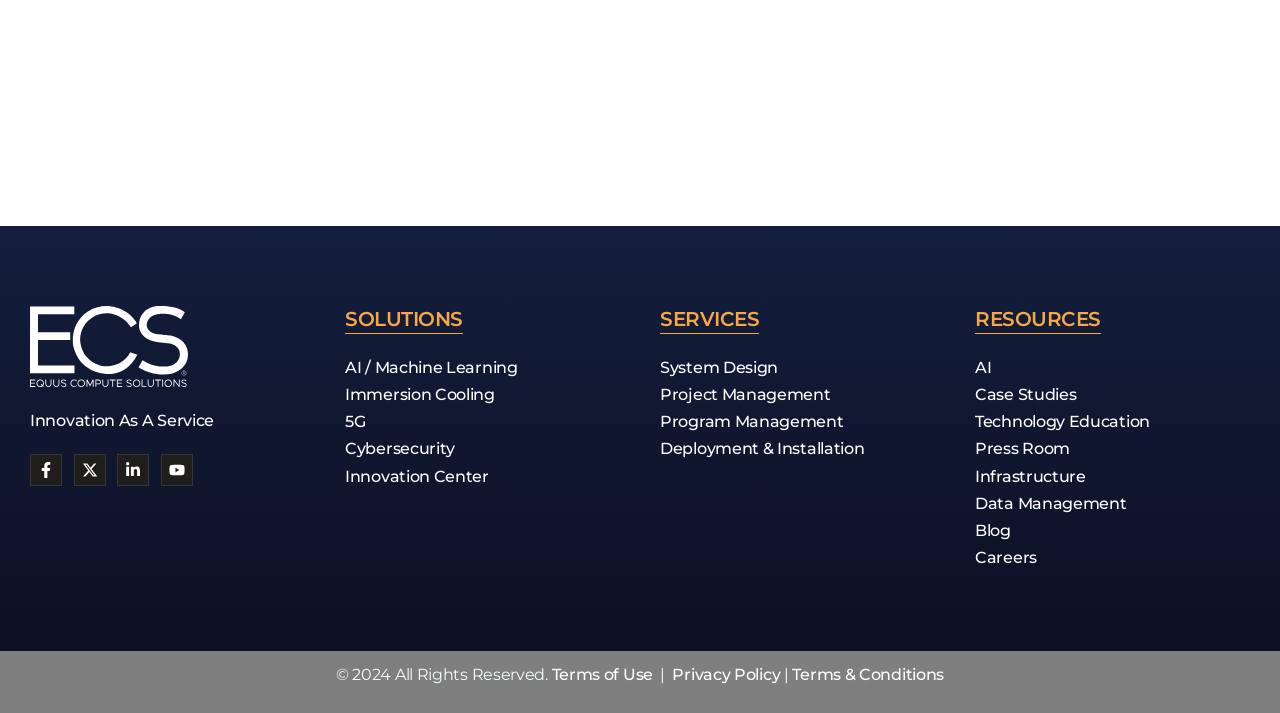Find the bounding box coordinates of the element's region that should be clicked in order to follow the given instruction: "Learn about AI / Machine Learning solutions". The coordinates should consist of four float numbers between 0 and 1, i.e., [left, top, right, bottom].

[0.27, 0.502, 0.404, 0.529]